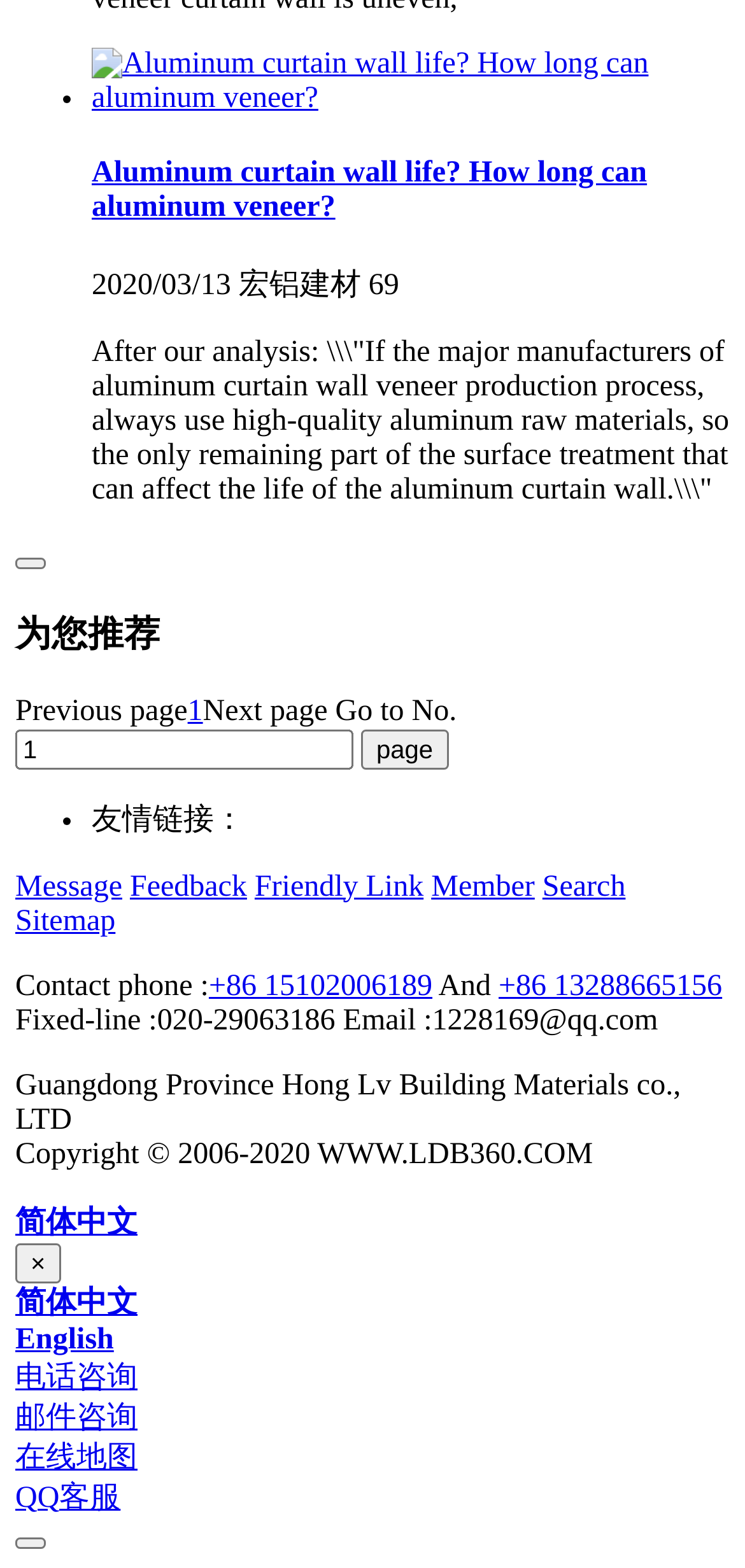Provide the bounding box coordinates of the HTML element this sentence describes: "parent_node: Home page". The bounding box coordinates consist of four float numbers between 0 and 1, i.e., [left, top, right, bottom].

[0.021, 0.98, 0.062, 0.987]